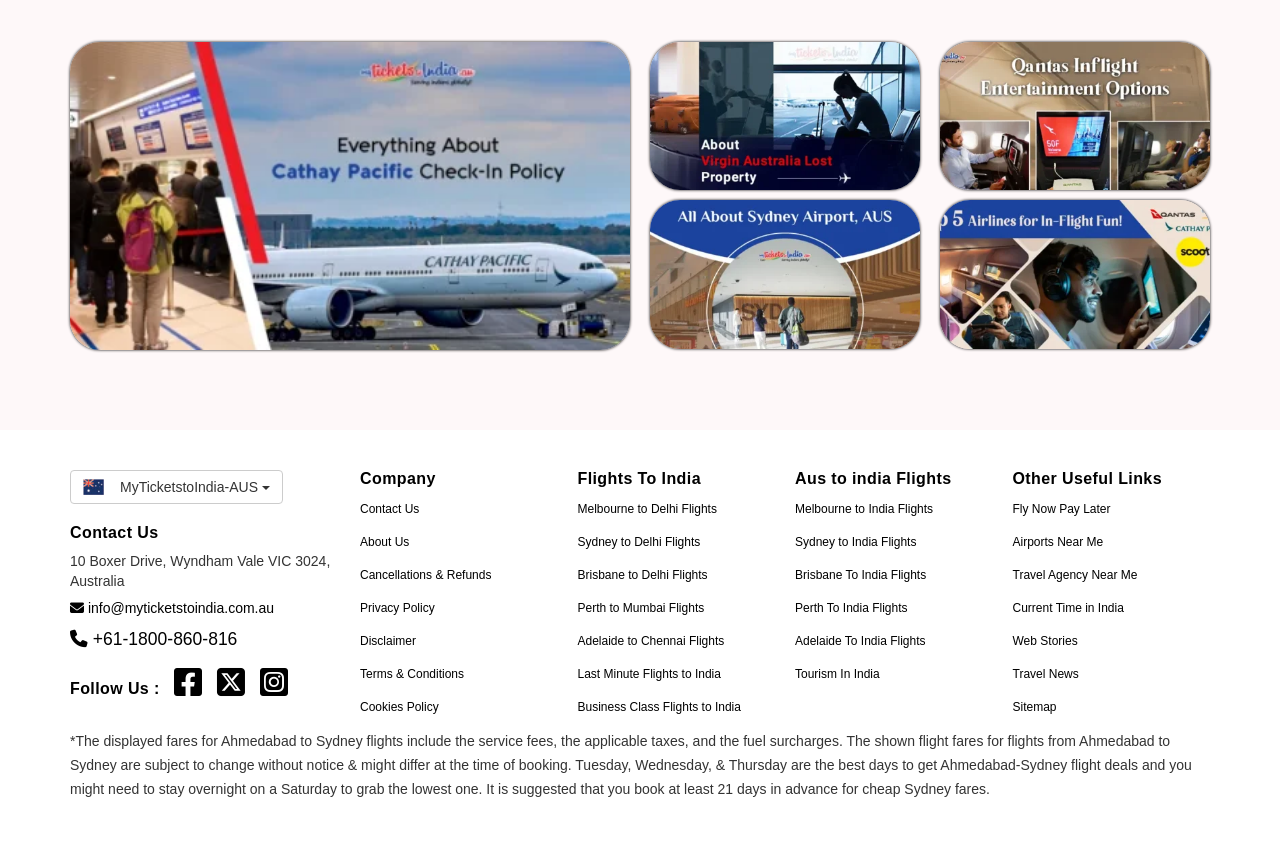Please identify the bounding box coordinates of the element I should click to complete this instruction: 'Follow on Facebook'. The coordinates should be given as four float numbers between 0 and 1, like this: [left, top, right, bottom].

[0.136, 0.802, 0.158, 0.822]